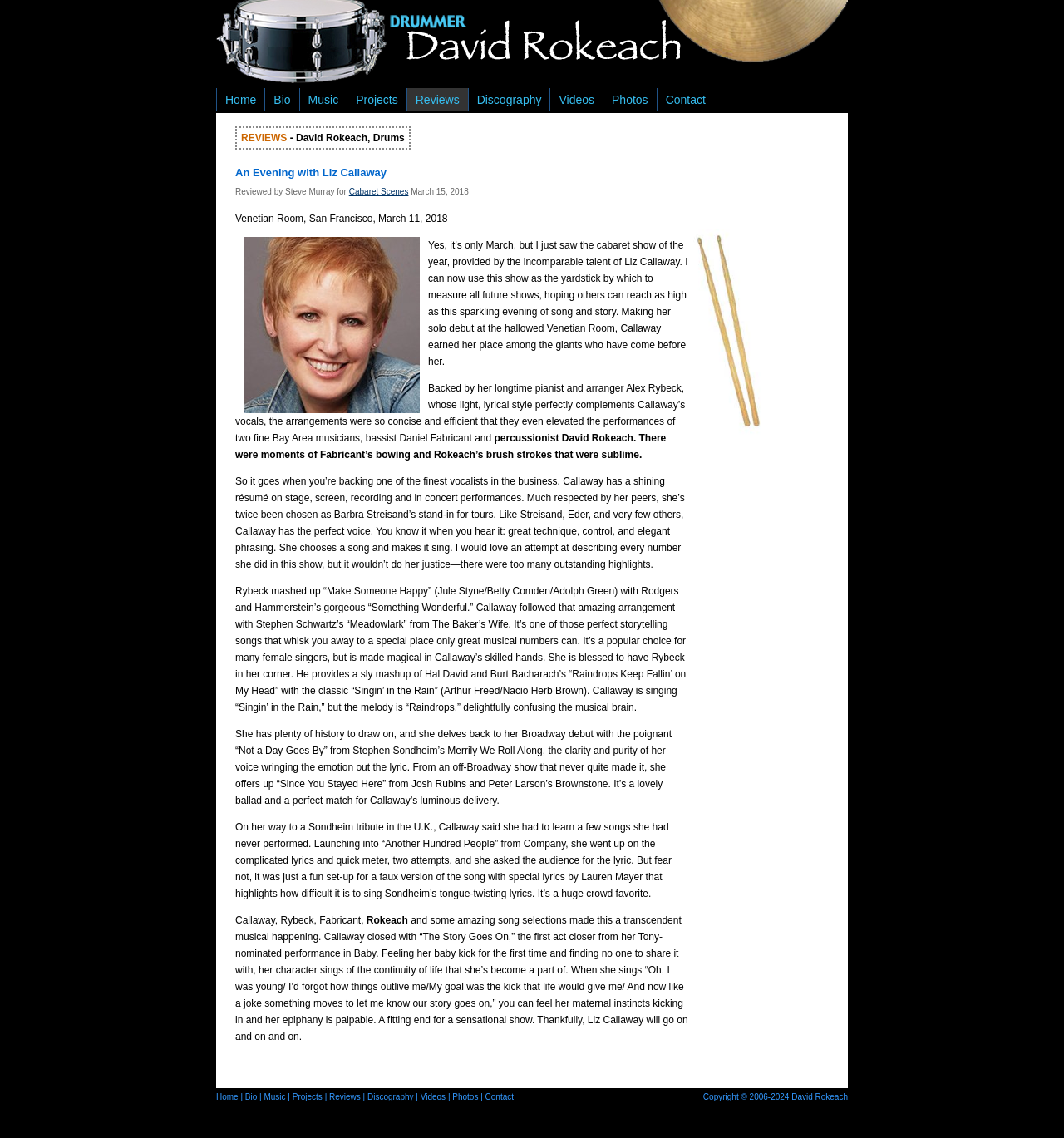Refer to the image and offer a detailed explanation in response to the question: What is the name of the pianist and arranger mentioned in the review?

The review mentions Alex Rybeck as the pianist and arranger who provides a light, lyrical style that perfectly complements Liz Callaway's vocals.